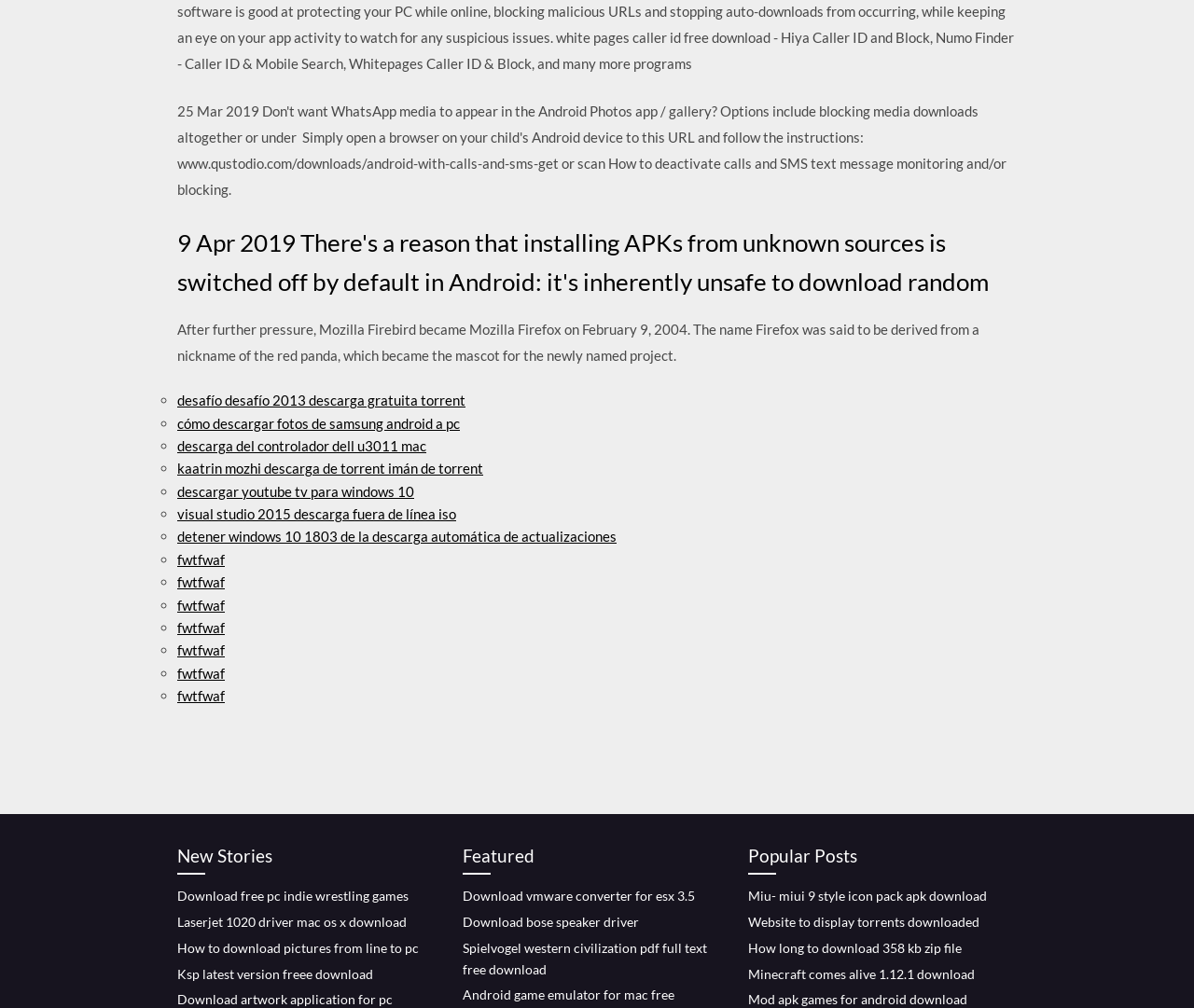Identify the bounding box coordinates of the clickable region to carry out the given instruction: "Click the link to download vmware converter for esx 3.5".

[0.388, 0.881, 0.582, 0.897]